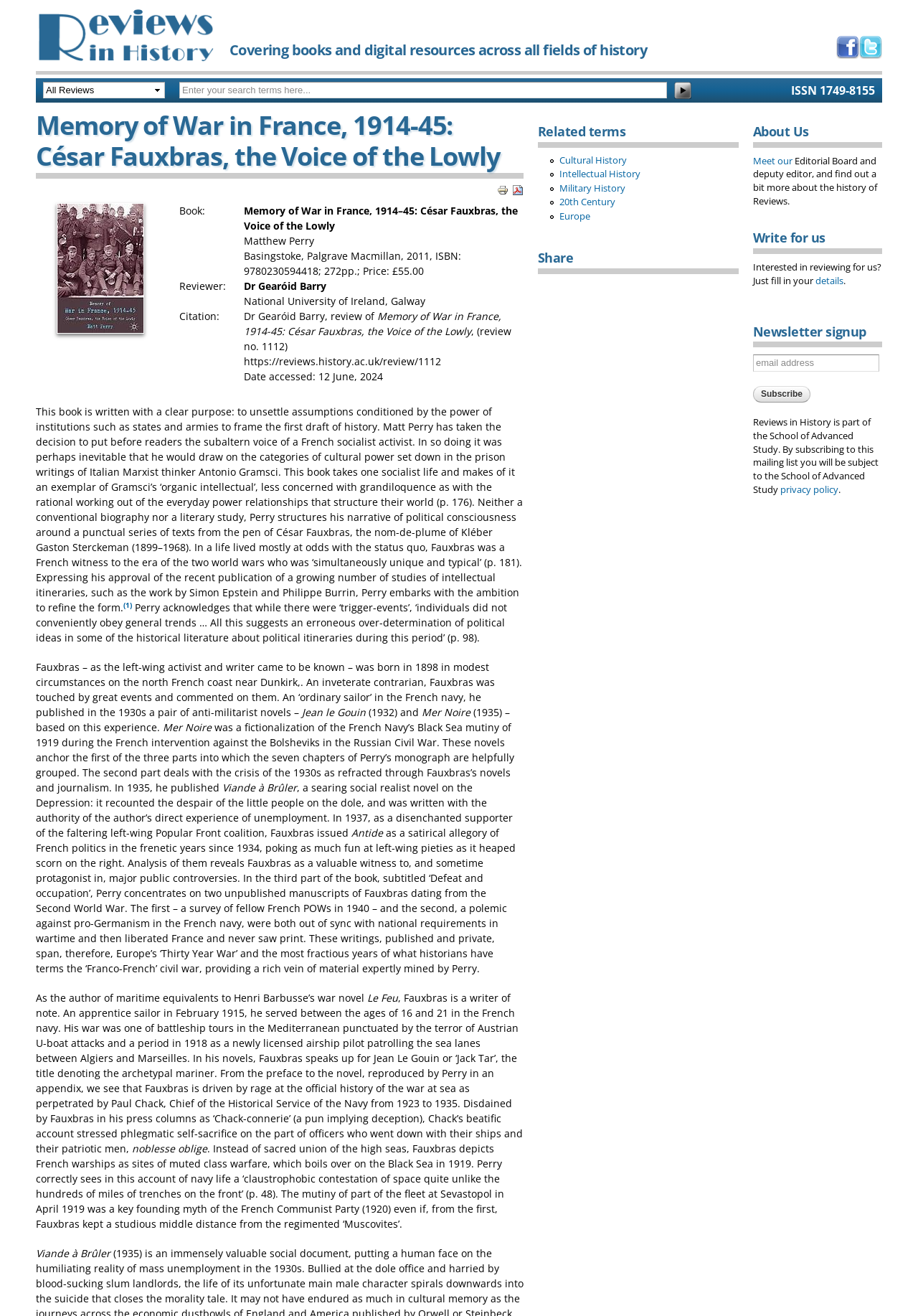Pinpoint the bounding box coordinates of the clickable area needed to execute the instruction: "Follow us on Twitter". The coordinates should be specified as four float numbers between 0 and 1, i.e., [left, top, right, bottom].

[0.936, 0.034, 0.961, 0.044]